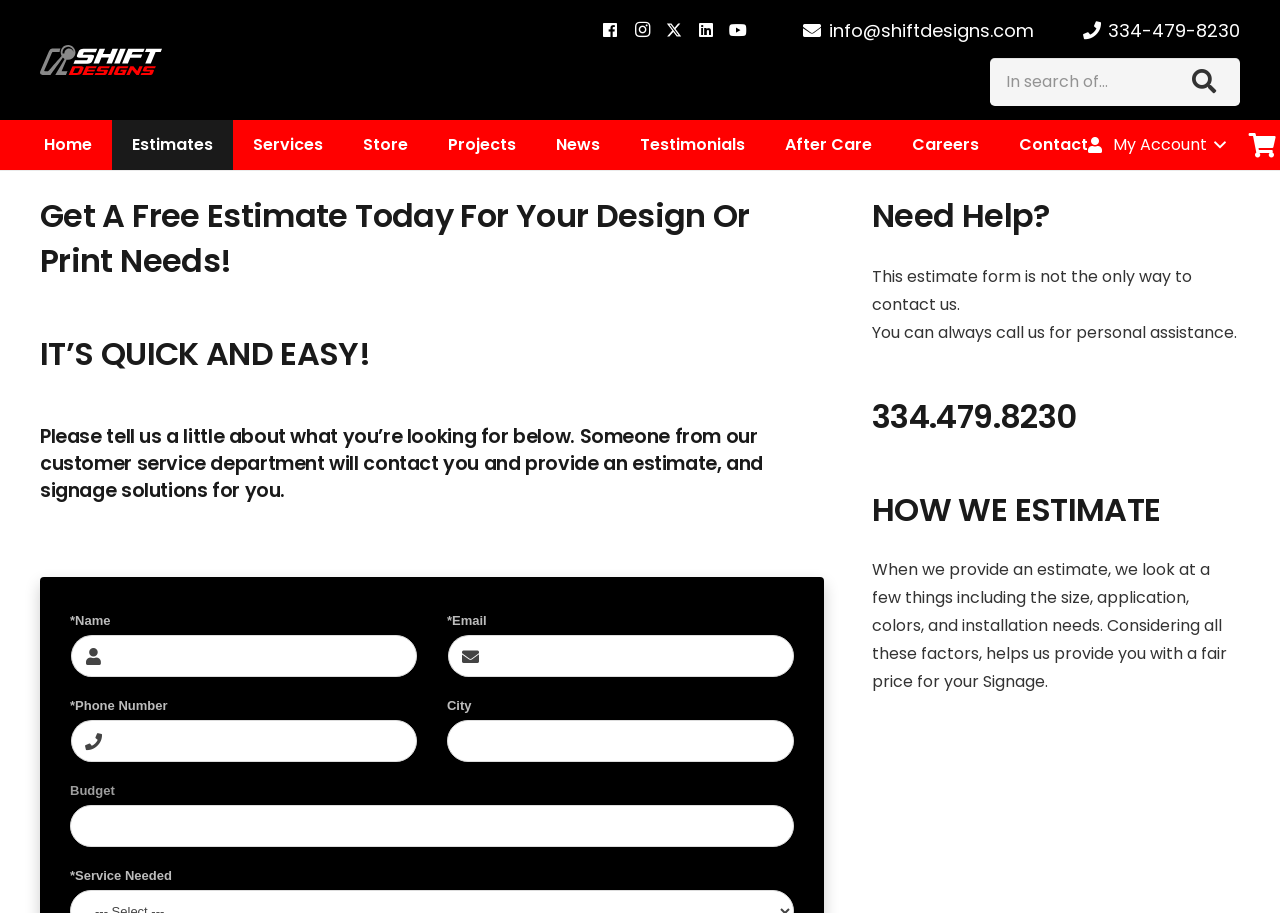Determine the bounding box for the UI element as described: "aria-label="LinkedIn" title="LinkedIn"". The coordinates should be represented as four float numbers between 0 and 1, formatted as [left, top, right, bottom].

[0.539, 0.016, 0.564, 0.051]